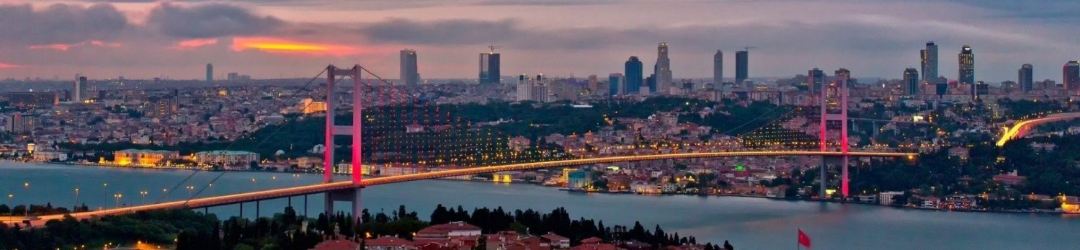Explain what is happening in the image with as much detail as possible.

The image captures a breathtaking view of Istanbul at dusk, showcasing the iconic Bosphorus Bridge illuminated in vibrant colors. Against a backdrop of a softly lit skyline, the bridge stretches majestically over the Bosphorus Strait, connecting the two continents of Europe and Asia. The warm glow from city lights reflects on the water, enhancing the serene beauty of this historic city. The scene embodies the dynamic blend of tradition and modernity that characterizes Istanbul, making it a compelling destination for travelers seeking memorable experiences.